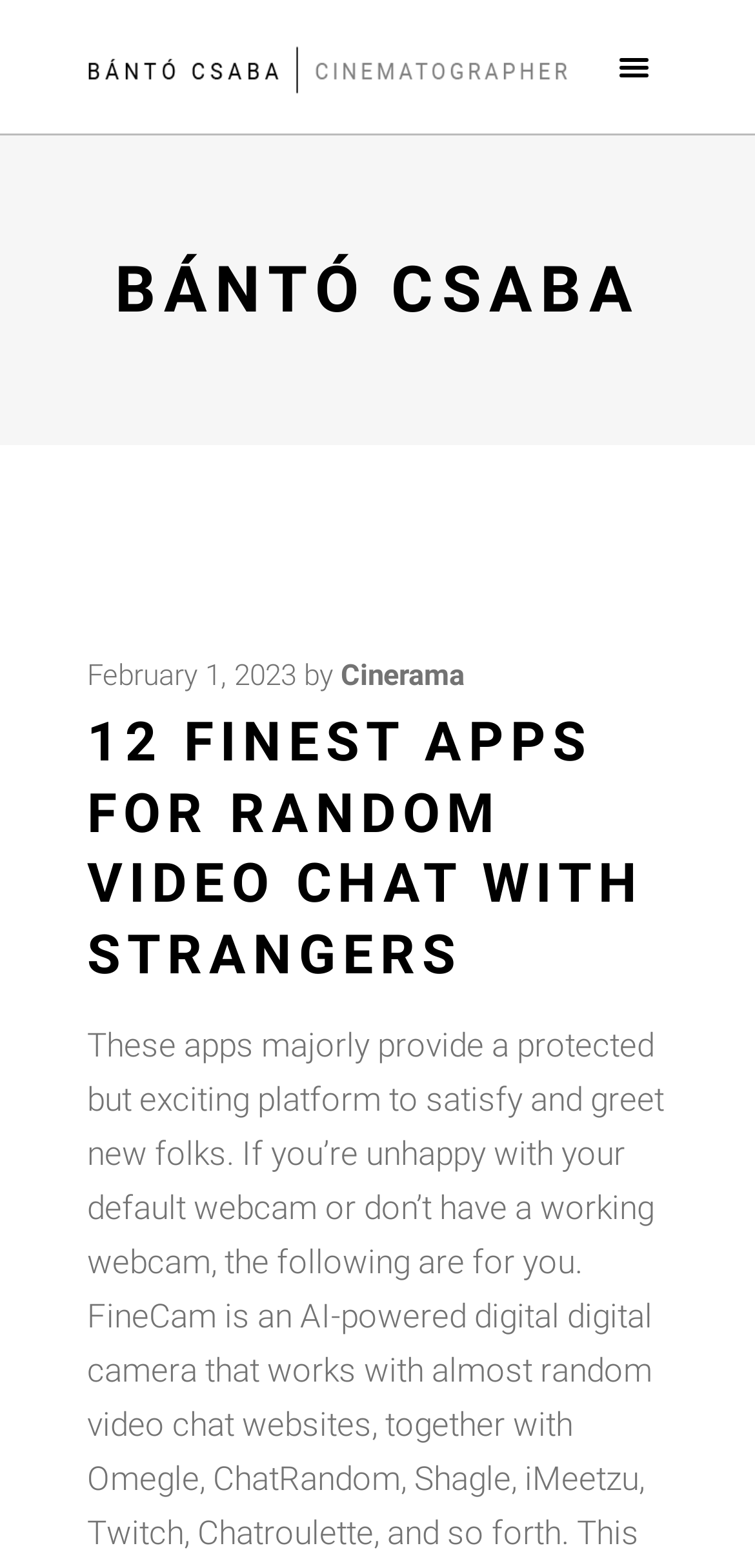Use a single word or phrase to respond to the question:
How many sections are there in the article?

1